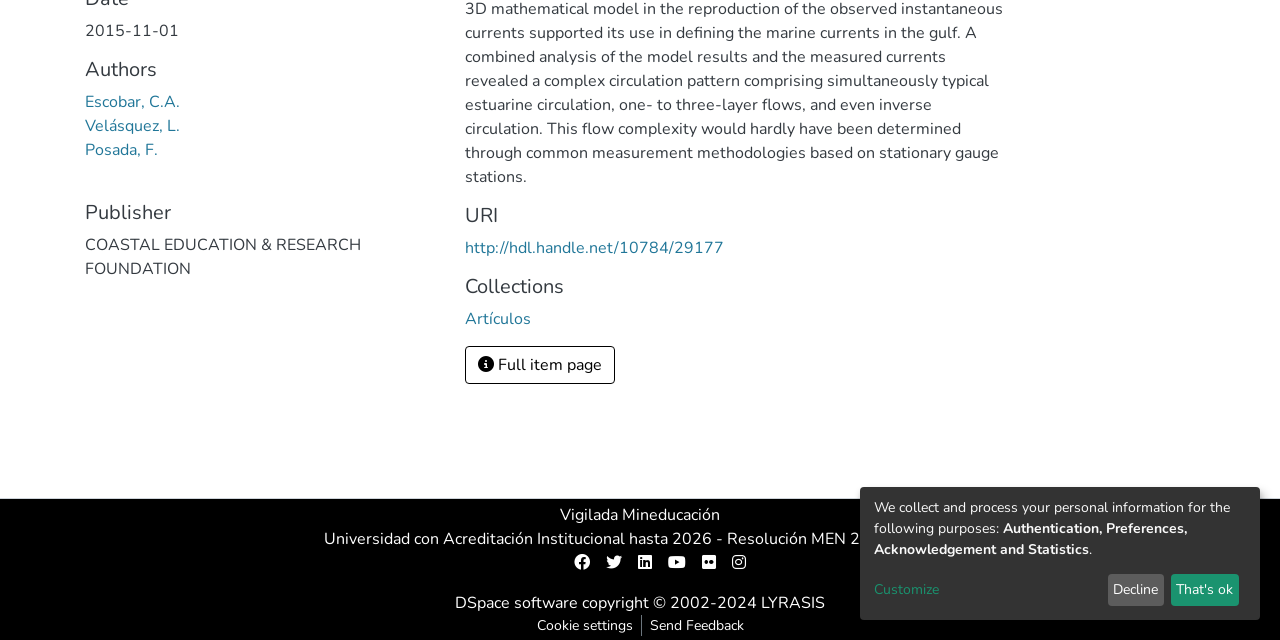Please locate the UI element described by "Posada, F." and provide its bounding box coordinates.

[0.066, 0.217, 0.123, 0.252]